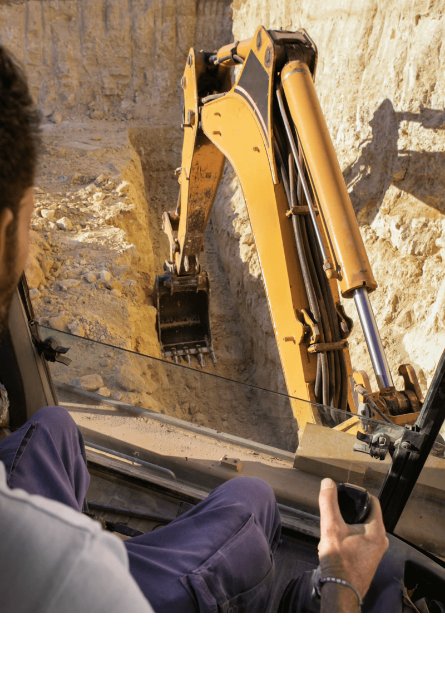Paint a vivid picture with your words by describing the image in detail.

The image captures a close-up view from the interior of a construction vehicle, featuring the operator’s hand gripping the controls as they maneuver an excavator's arm in a trench excavation site. The vehicle’s arm, which is prominently visible, showcases its articulated components, equipped with a bucket poised to dig into the earth. This scene exemplifies the advanced machinery utilized in modern construction projects, emphasizing the operator's role in executing precise tasks. The environment hints at a construction site, with rugged terrain and exposed earth, highlighting the important functions of tools like the excavator in effective project management and construction controlling processes.